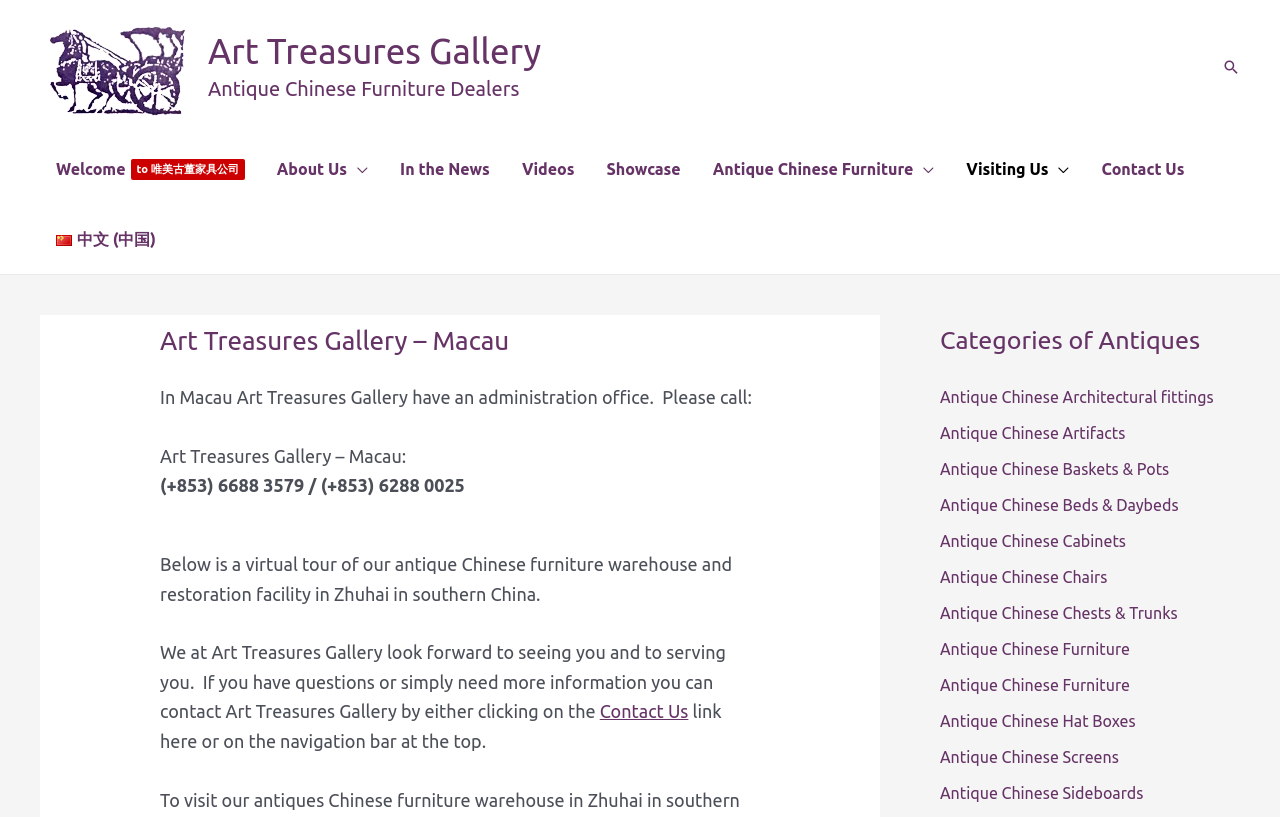Please identify the bounding box coordinates of where to click in order to follow the instruction: "Explore Antique Chinese Architectural fittings".

[0.734, 0.475, 0.948, 0.497]